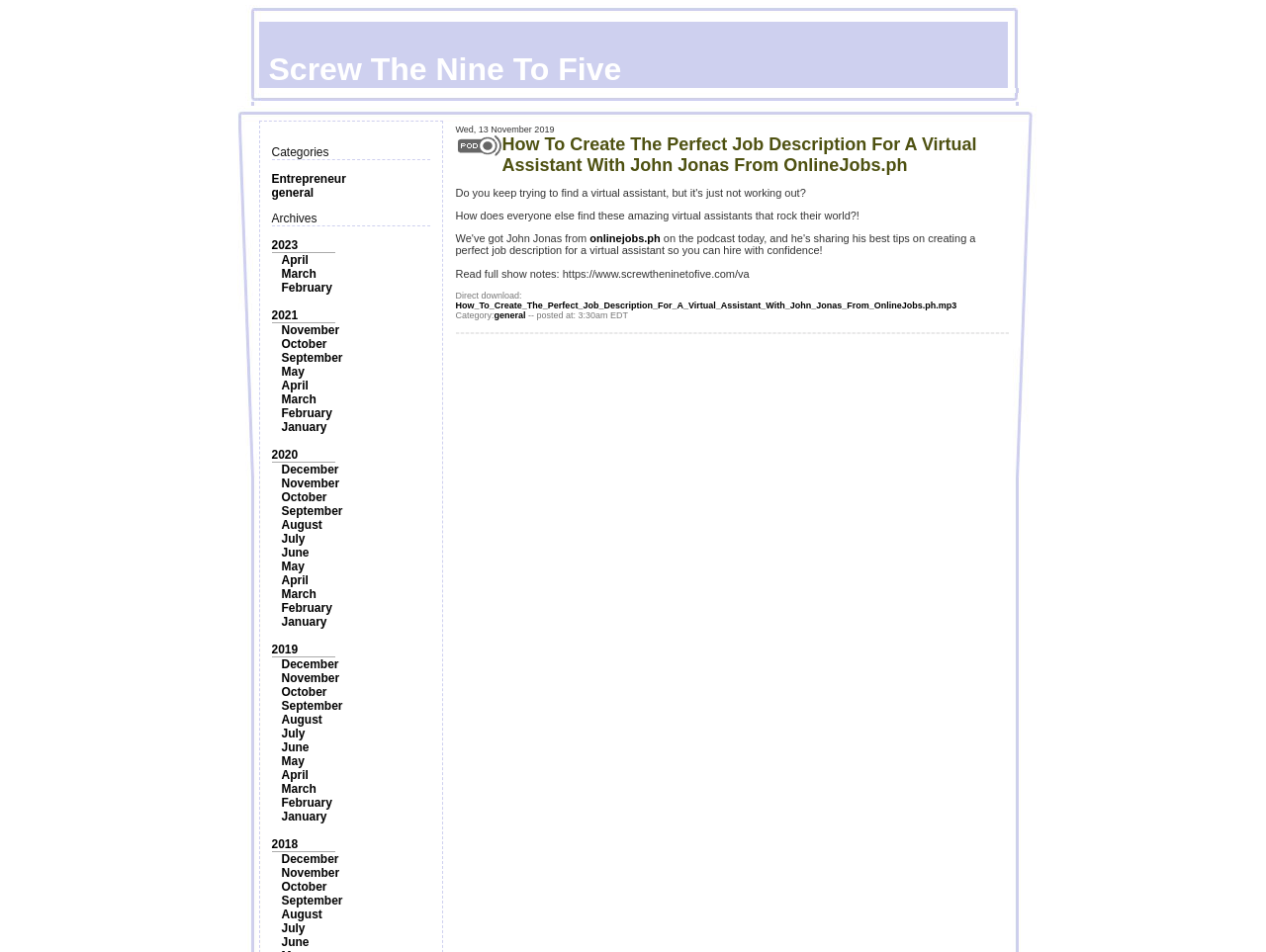What is the website mentioned in the podcast episode?
Refer to the image and give a detailed response to the question.

The website mentioned in the podcast episode can be found in the link element with the text 'onlinejobs.ph'.